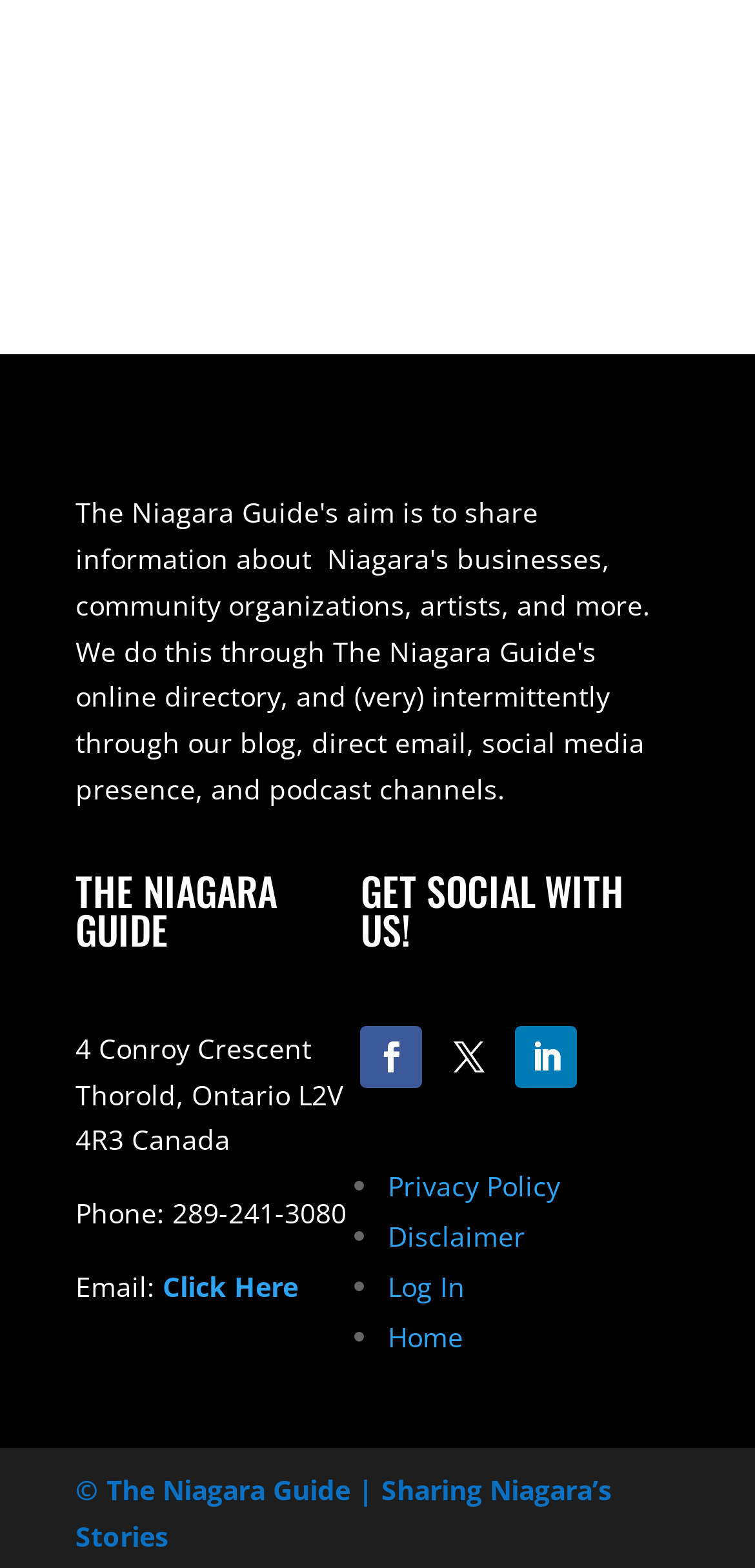Answer the question with a brief word or phrase:
What is the phone number of The Niagara Guide?

289-241-3080